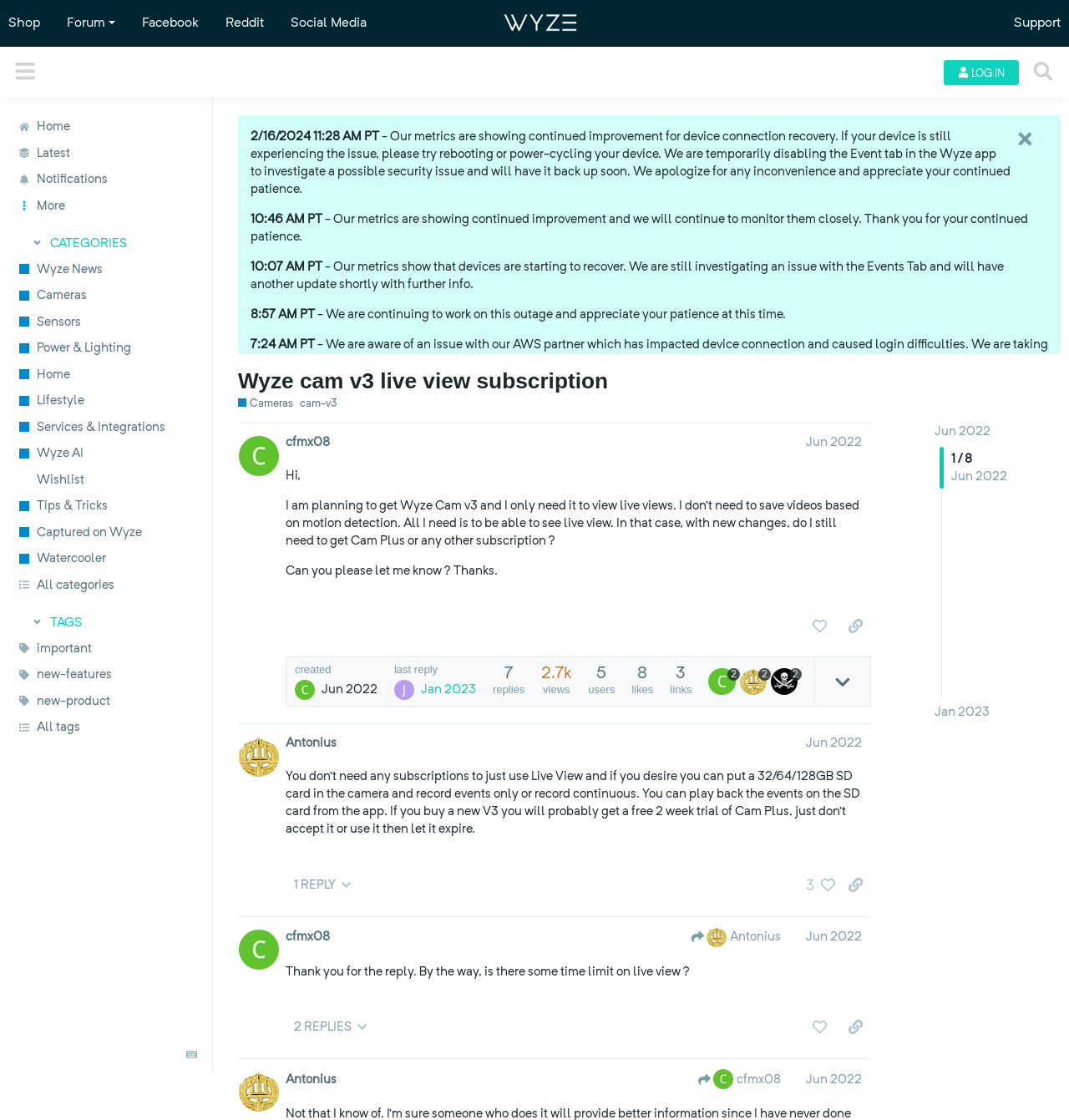Locate the bounding box coordinates of the area where you should click to accomplish the instruction: "Click on the 'Sidebar' button".

[0.008, 0.049, 0.04, 0.079]